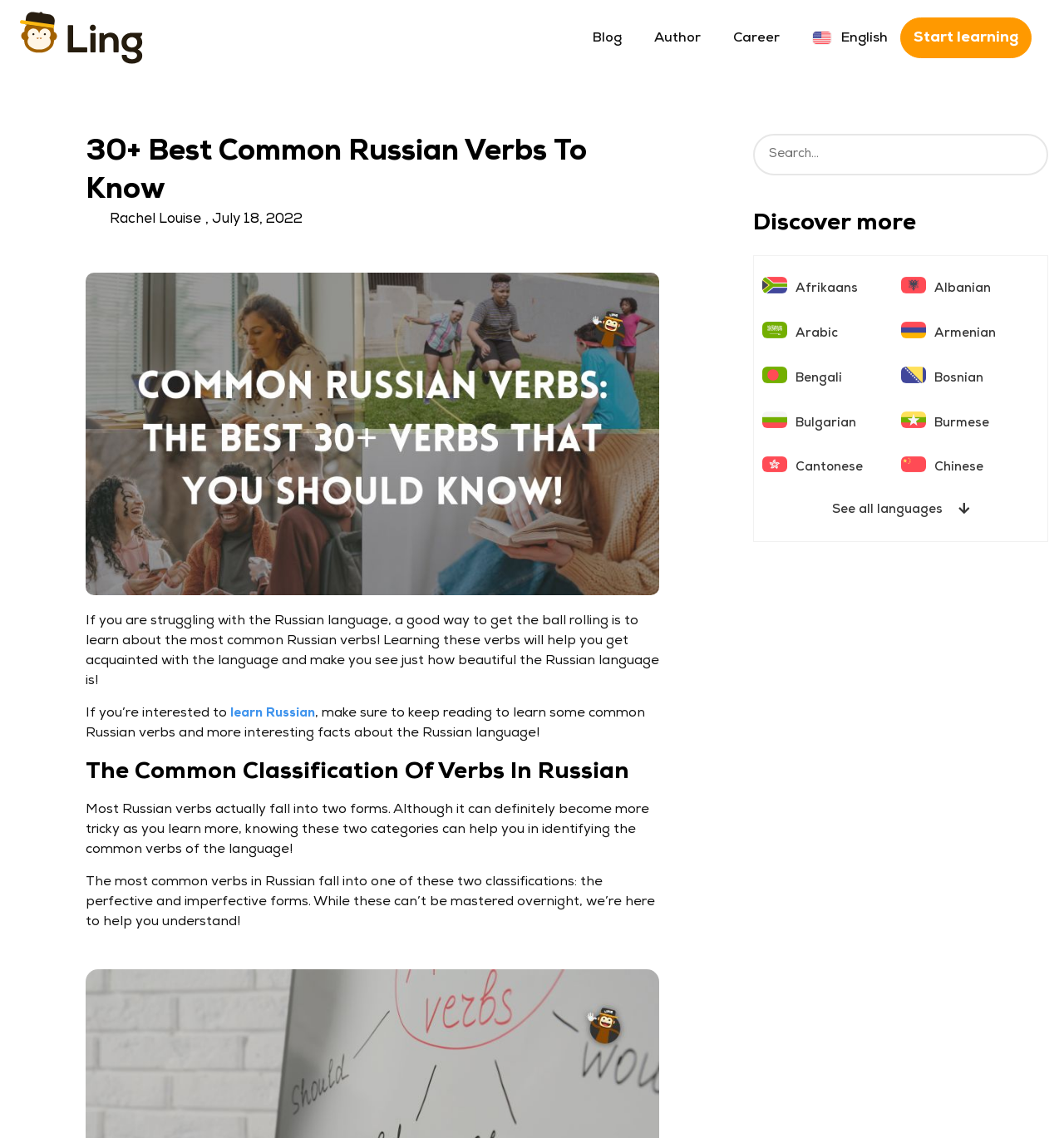Using the details in the image, give a detailed response to the question below:
What is the purpose of learning common Russian verbs?

The webpage states 'Learning these verbs will help you get acquainted with the language and make you see just how beautiful the Russian language is!' This suggests that the purpose of learning common Russian verbs is to get acquainted with the language.